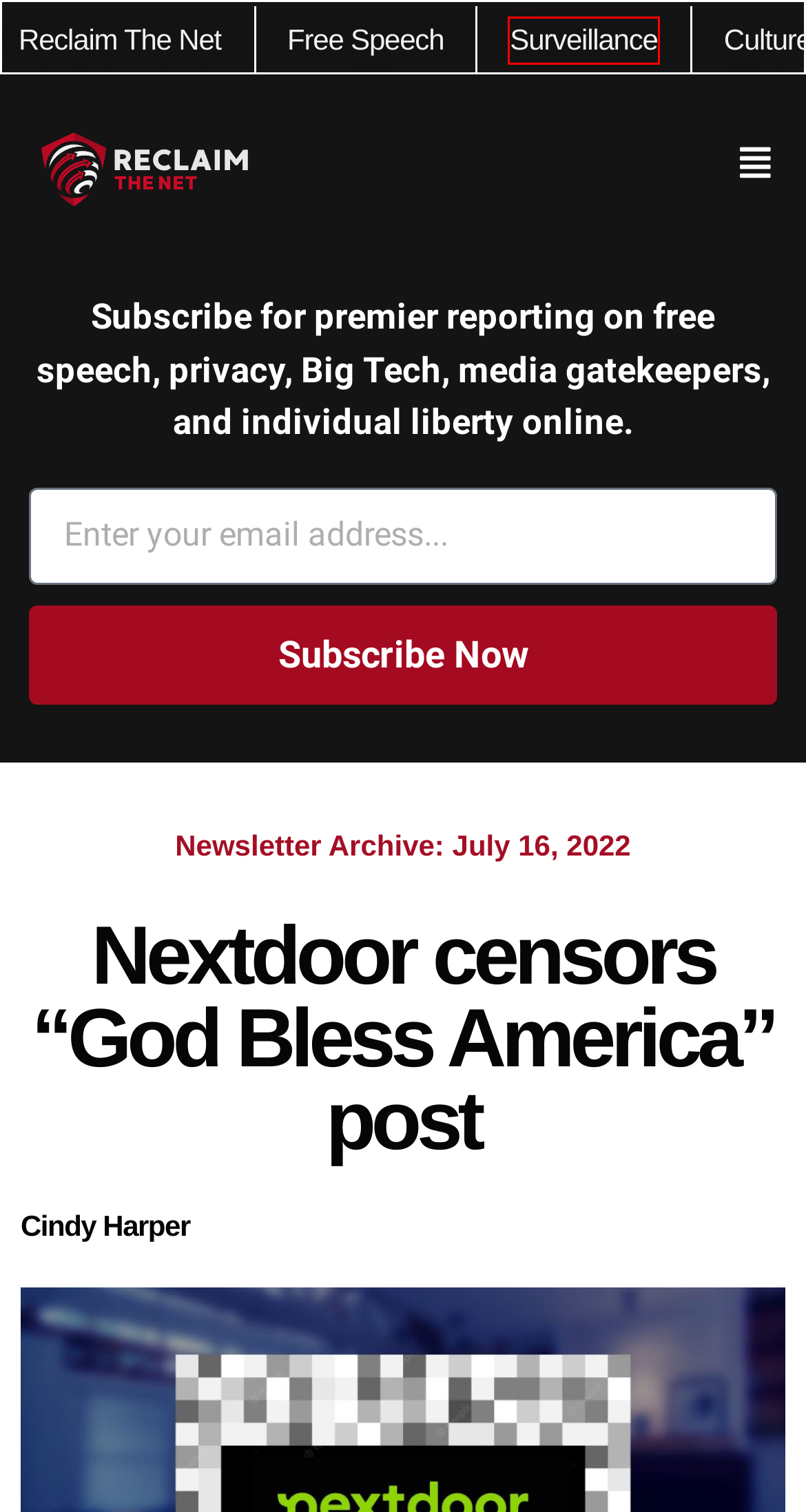After examining the screenshot of a webpage with a red bounding box, choose the most accurate webpage description that corresponds to the new page after clicking the element inside the red box. Here are the candidates:
A. Top 10 Must-Have F-Droid Apps for Privacy, Security, and Productivity
B. Reclaim The Net
C. Cindy Harper, Author at Reclaim The Net
D. Privacy Policy
E. Reclaim The Net - Free Speech, Privacy, Individual Liberty Online
F. Privacy Archives
G. Free Speech and Censorship Archives
H. Culture Archives

F